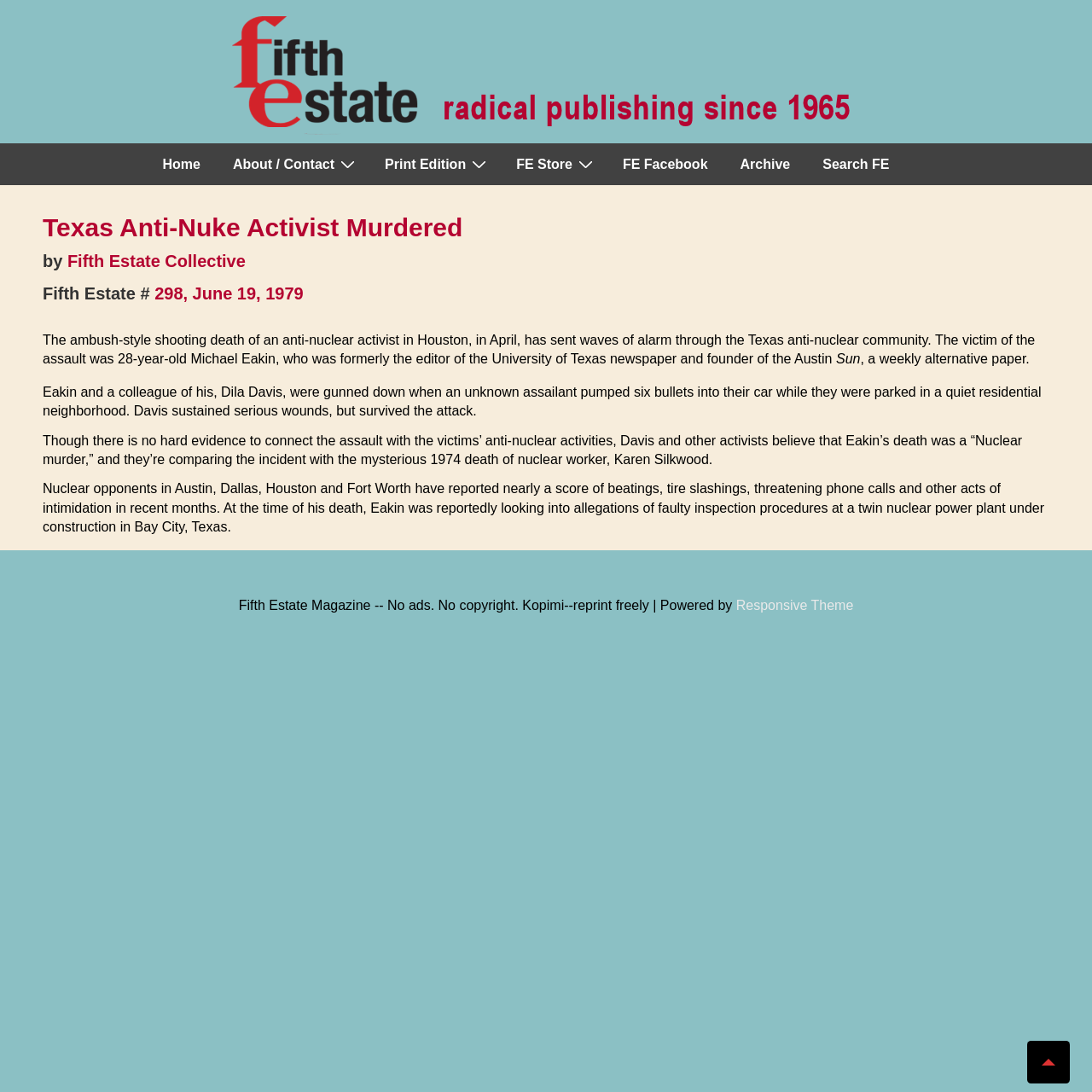Extract the heading text from the webpage.

Texas Anti-Nuke Activist Murdered